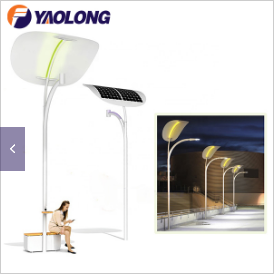Thoroughly describe everything you see in the image.

The image showcases a modern aluminum smart city pole designed by Yaolong. This innovative lighting solution features a sleek, contemporary design with an integrated solar panel, making it both energy-efficient and environmentally friendly. The pole is depicted with a user-friendly environment, where a person is seated nearby, illustrating its suitability for urban spaces. In the background, a nighttime view displays multiple smart light poles illuminating a pathway, emphasizing their role in enhancing safety and visibility in public areas. The design combines functionality with aesthetic appeal, making it an ideal addition to smart city infrastructures.